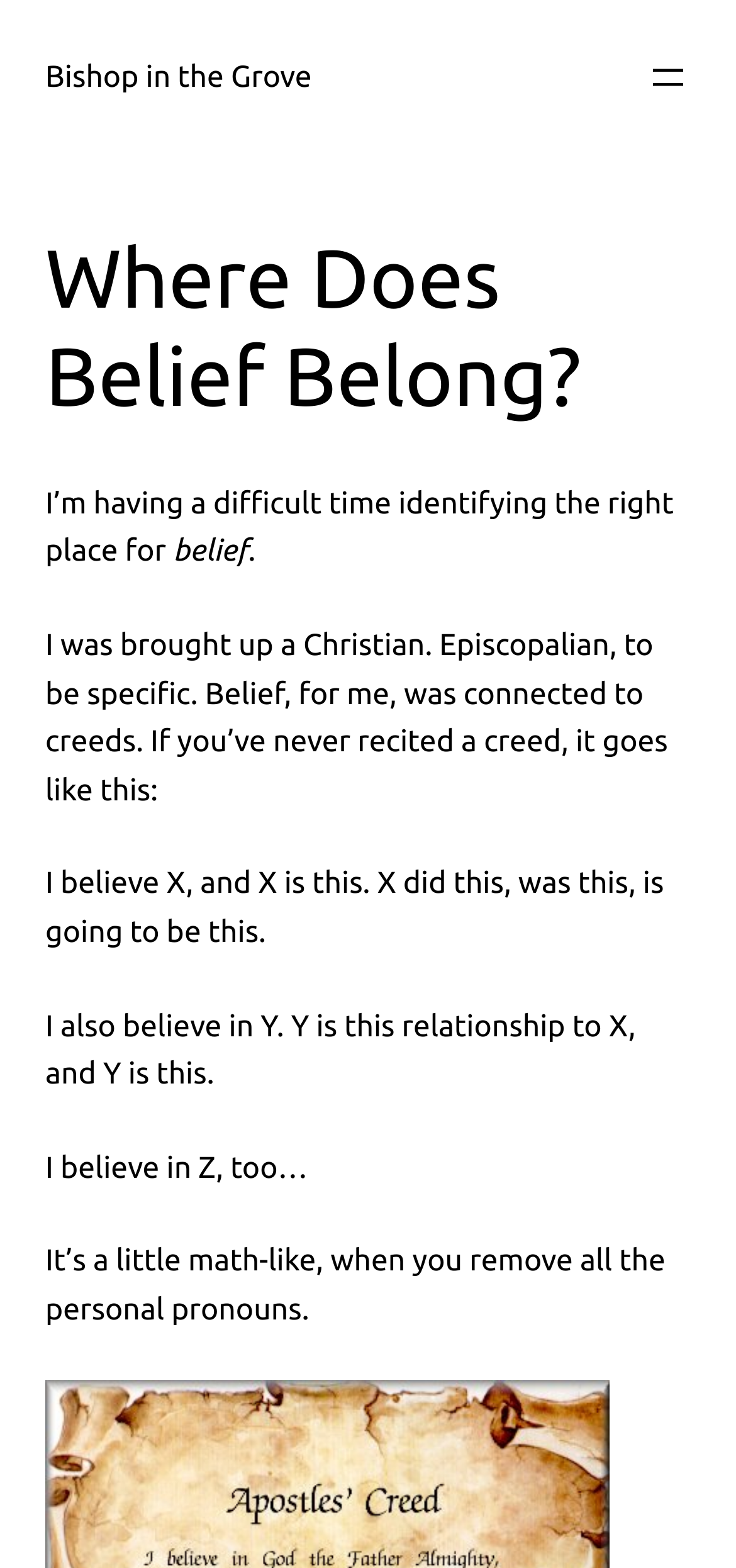Please study the image and answer the question comprehensively:
What is the tone of the author's writing?

The author's writing has a reflective tone, as they're sharing their personal experiences and thoughts about their beliefs, and exploring their own struggles with identifying the right place for those beliefs.